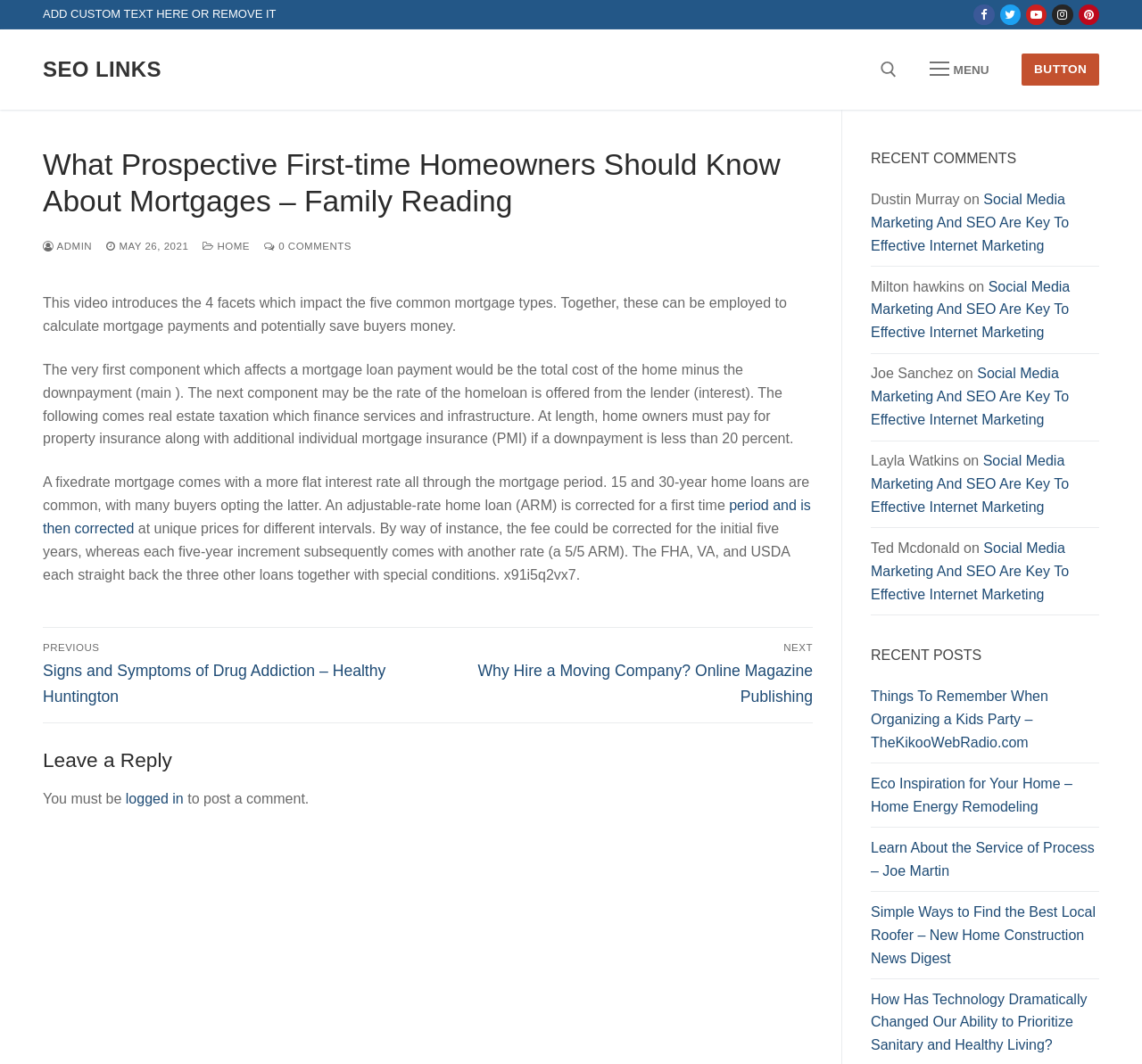How many recent comments are displayed?
Craft a detailed and extensive response to the question.

The webpage displays a section titled 'RECENT COMMENTS' at coordinates [0.762, 0.138, 0.963, 0.16], which lists 5 recent comments from users, including their names and the titles of the posts they commented on.